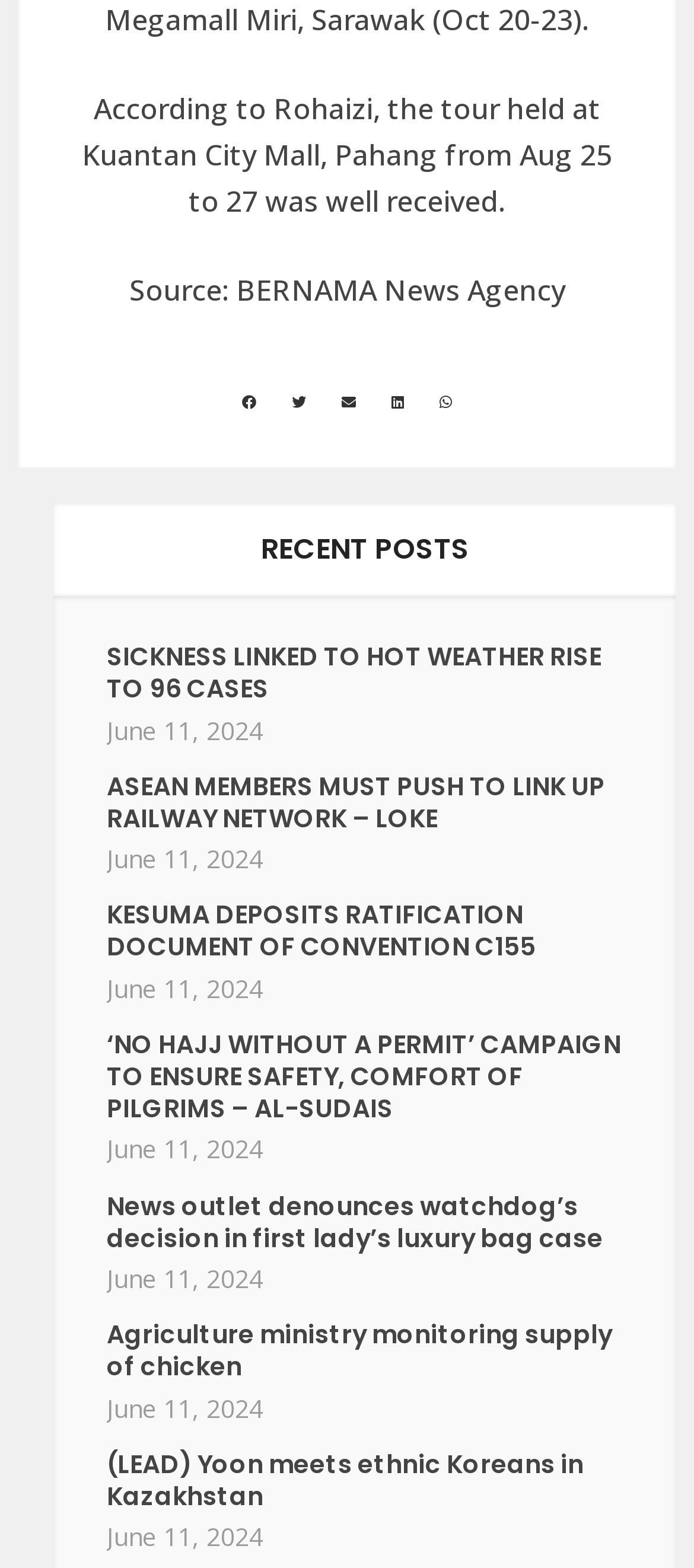Specify the bounding box coordinates of the area to click in order to execute this command: 'Share on facebook'. The coordinates should consist of four float numbers ranging from 0 to 1, and should be formatted as [left, top, right, bottom].

[0.349, 0.25, 0.369, 0.265]